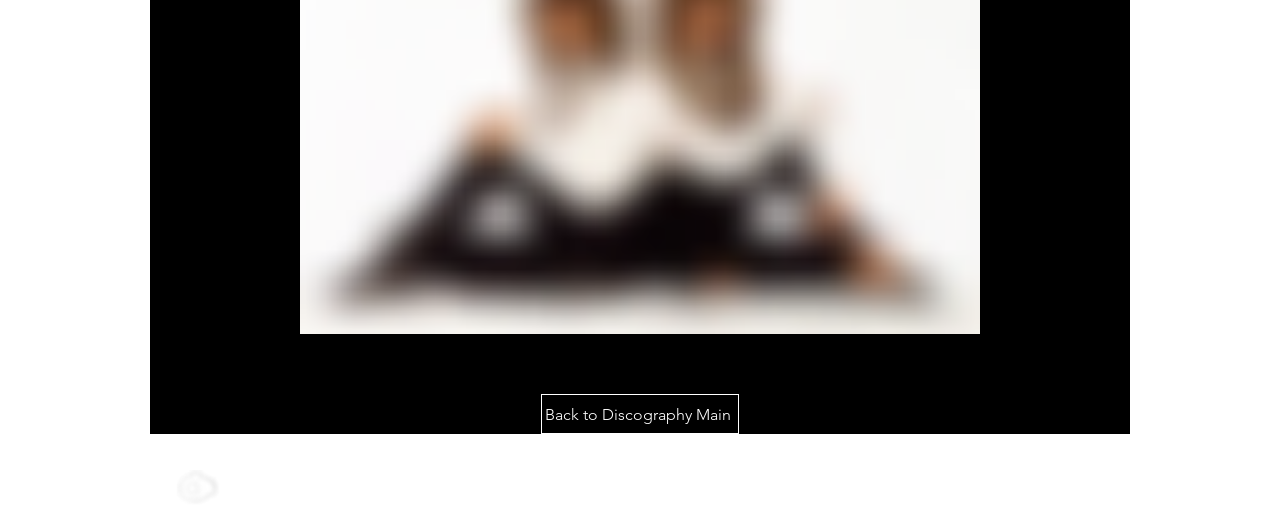Give a one-word or short-phrase answer to the following question: 
What type of image is displayed on the page?

Névtelen-1.png